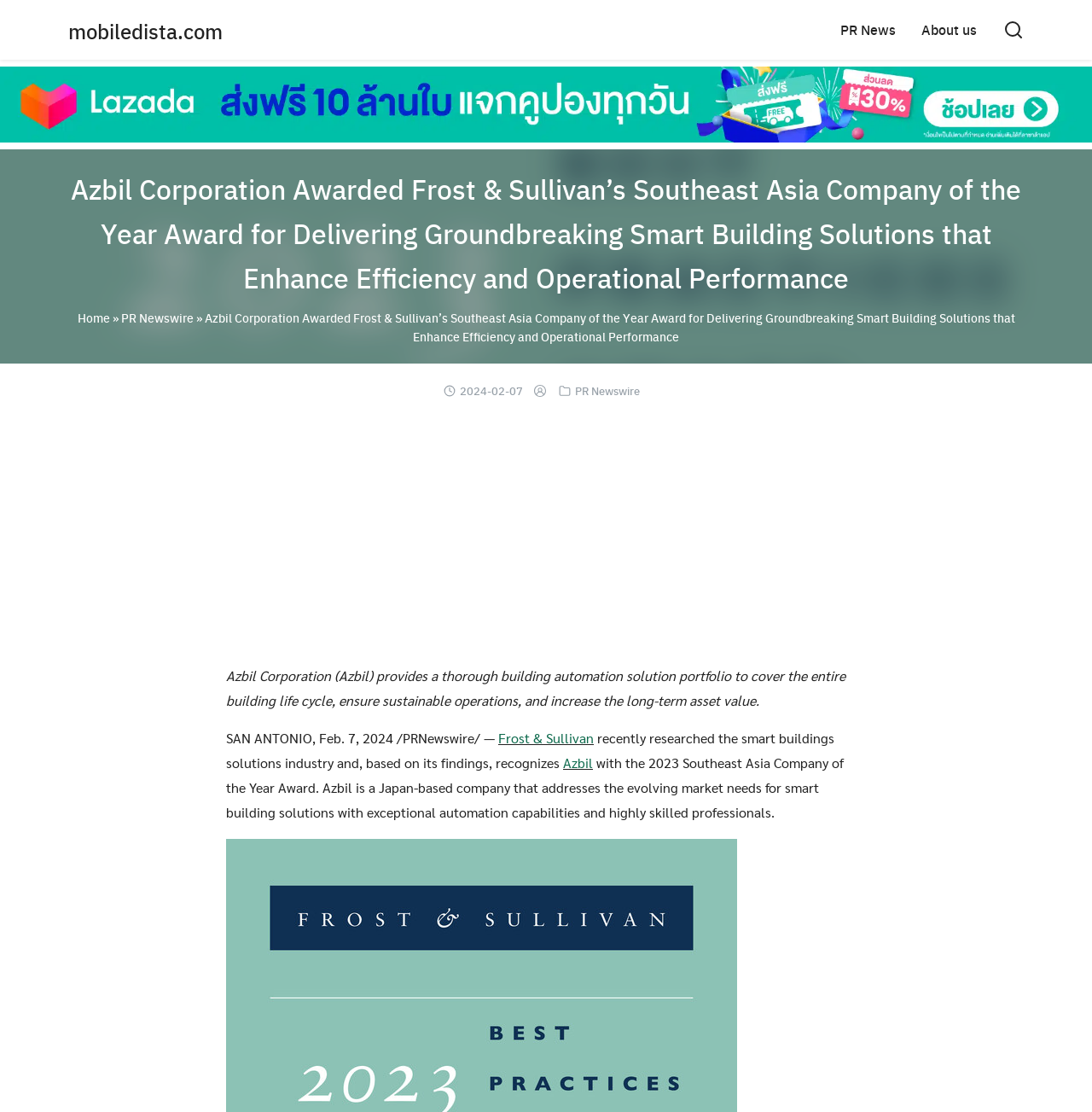Please specify the bounding box coordinates of the element that should be clicked to execute the given instruction: 'View the award information'. Ensure the coordinates are four float numbers between 0 and 1, expressed as [left, top, right, bottom].

[0.065, 0.152, 0.935, 0.267]